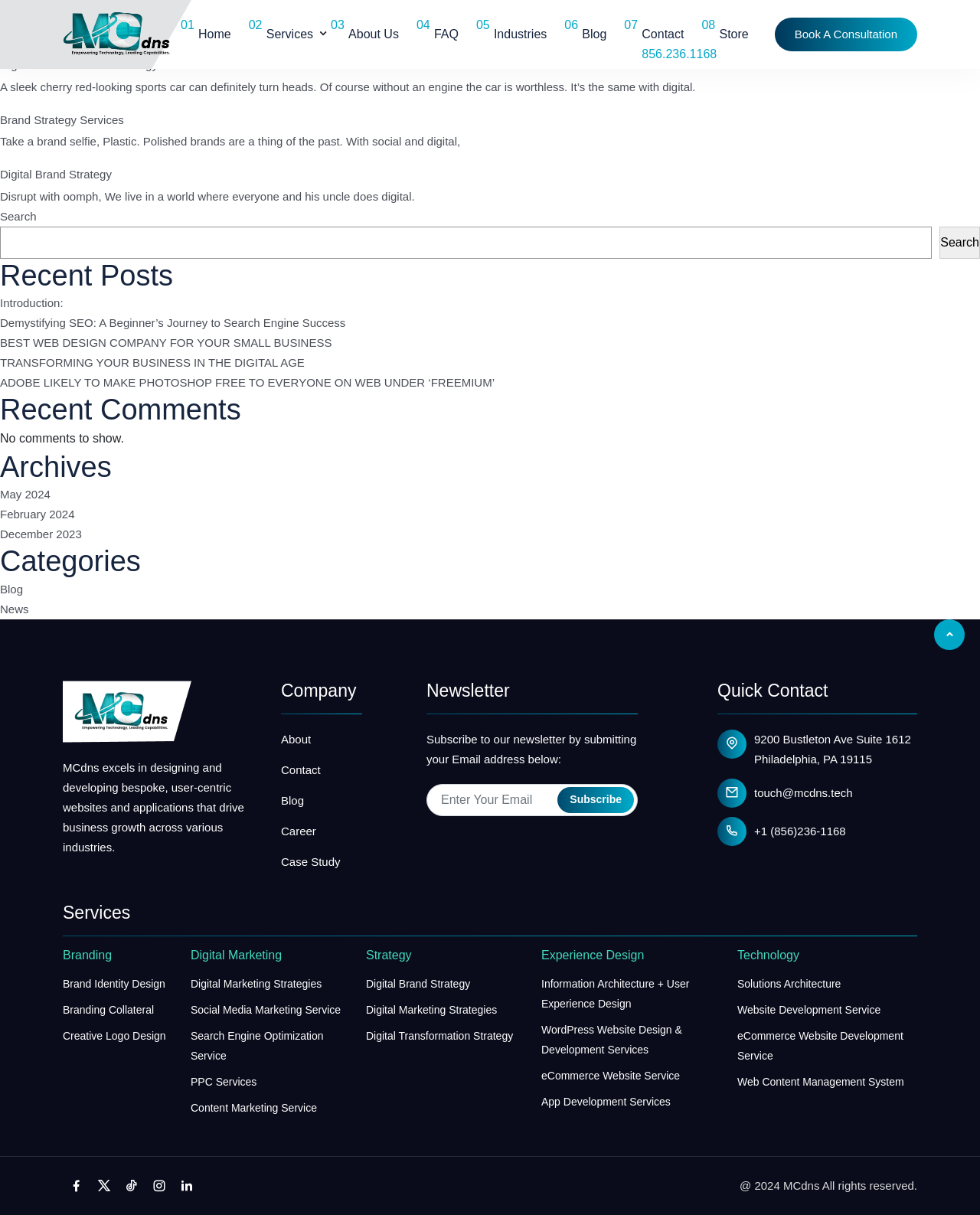Give a succinct answer to this question in a single word or phrase: 
What is the company name?

MCdns LLC